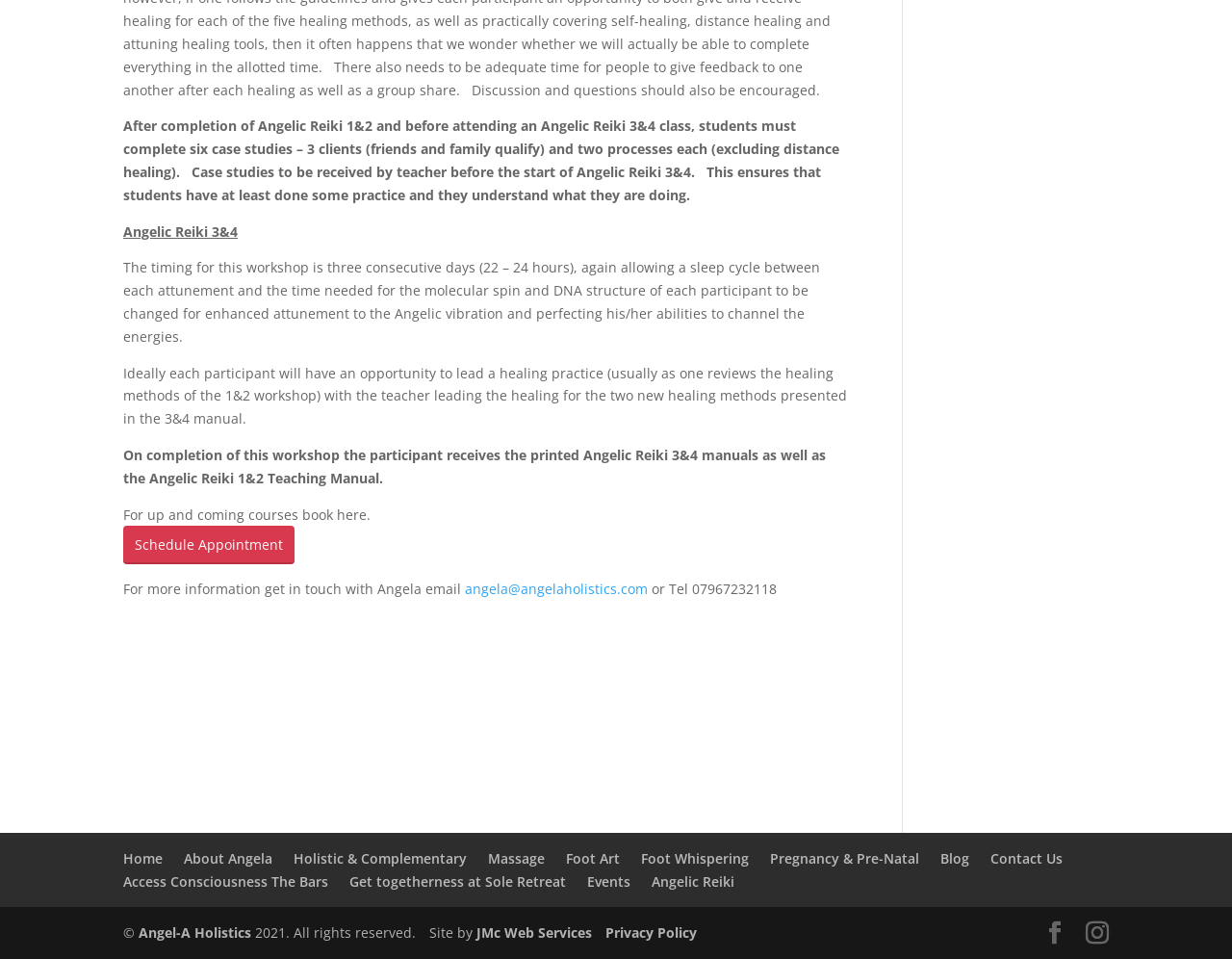Identify and provide the bounding box for the element described by: "Facebook".

[0.847, 0.961, 0.866, 0.986]